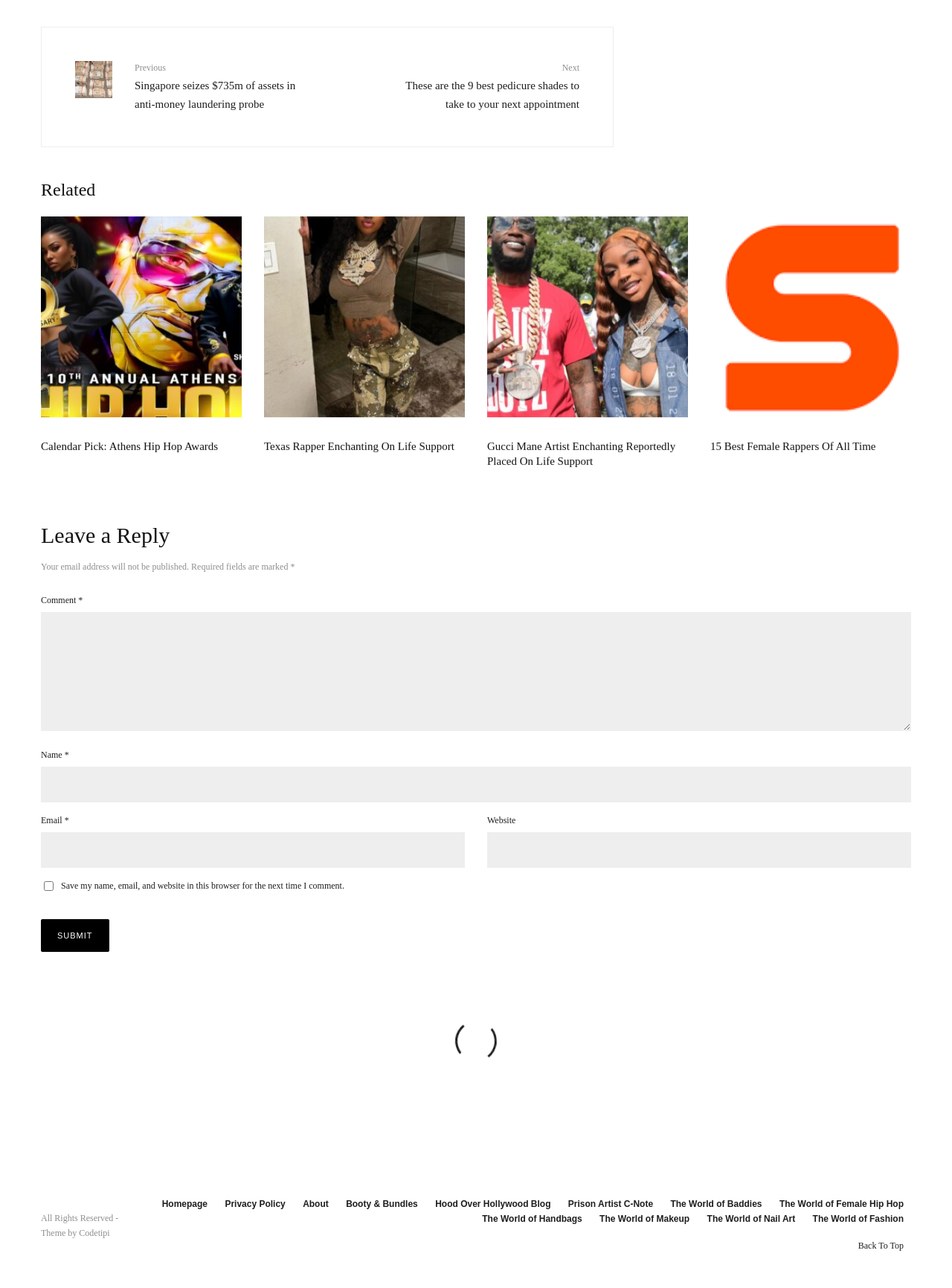What is the theme of the webpage?
Give a one-word or short-phrase answer derived from the screenshot.

Hip Hop